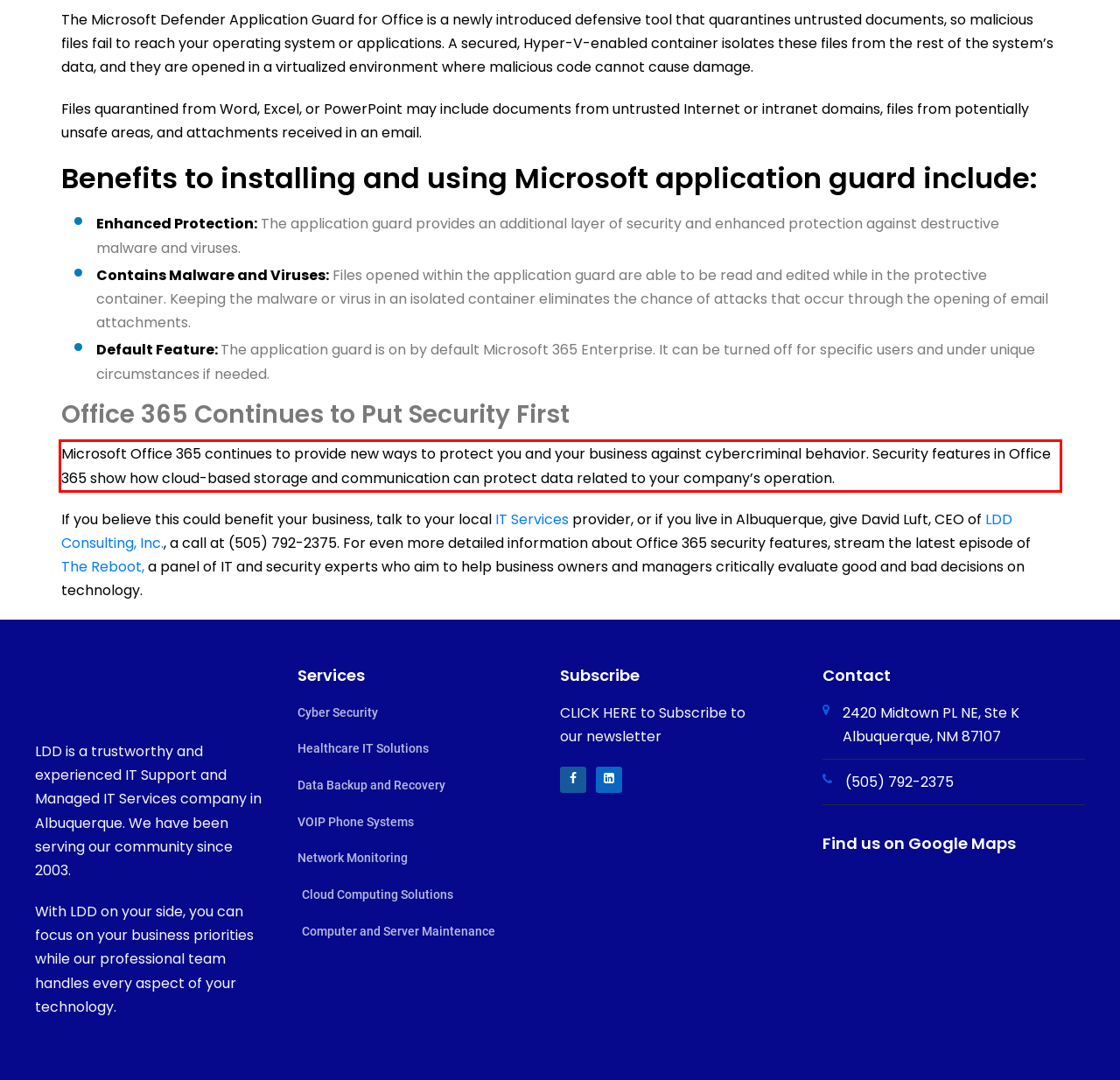Please perform OCR on the text content within the red bounding box that is highlighted in the provided webpage screenshot.

Microsoft Office 365 continues to provide new ways to protect you and your business against cybercriminal behavior. Security features in Office 365 show how cloud-based storage and communication can protect data related to your company’s operation.